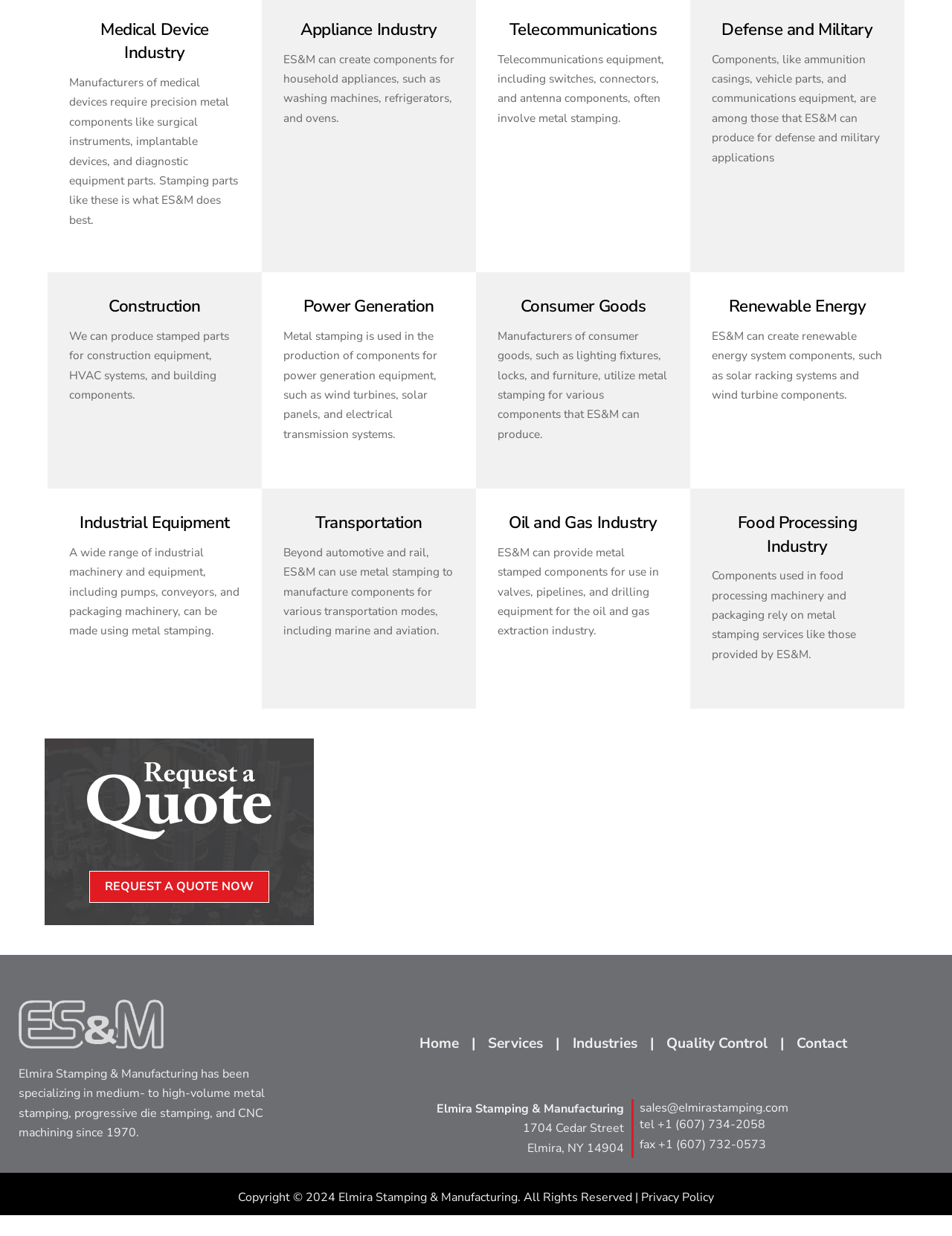What is the purpose of the 'Request a Quote' button?
Please elaborate on the answer to the question with detailed information.

The 'Request a Quote' button is likely used to request a quote for metal stamping services provided by ES&M, as it is mentioned in the context of the company's services and industries served.